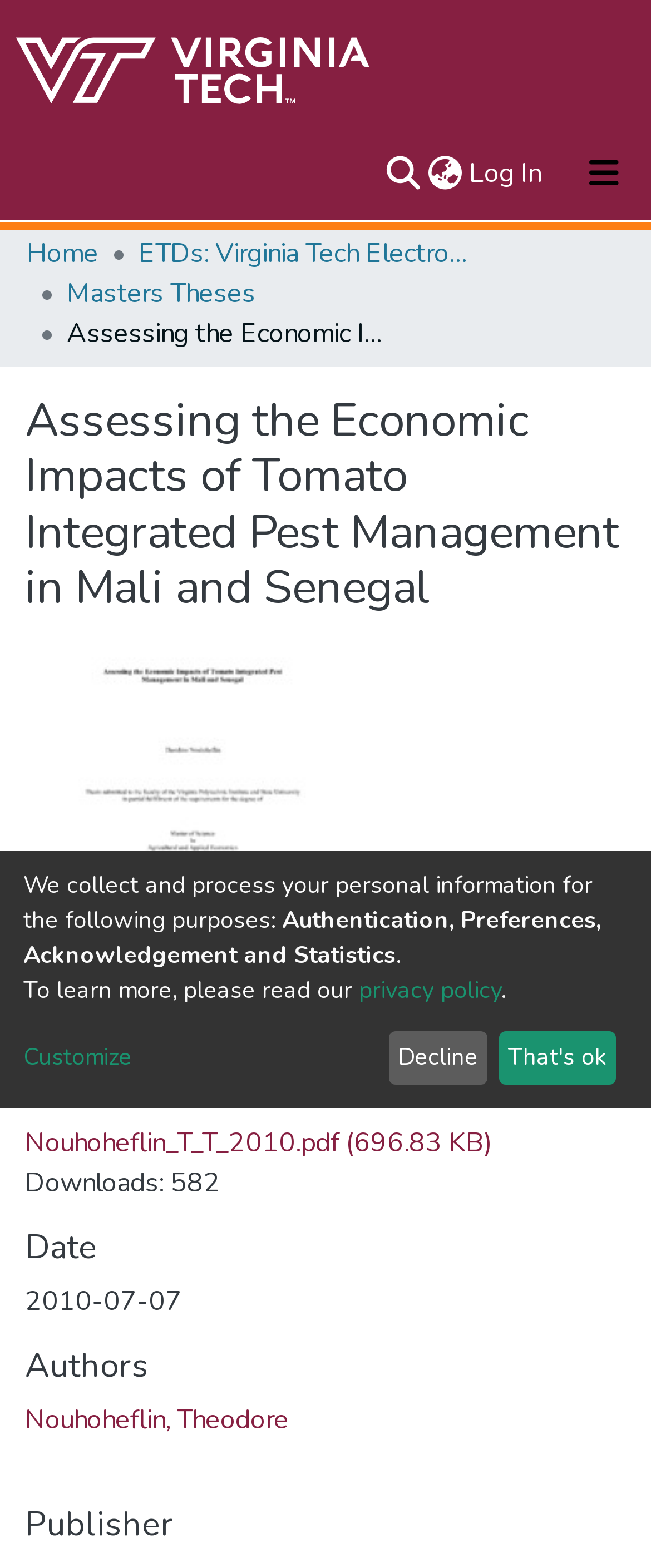What is the file name of the downloadable file?
Answer the question with a single word or phrase, referring to the image.

Nouhoheflin_T_T_2010.pdf